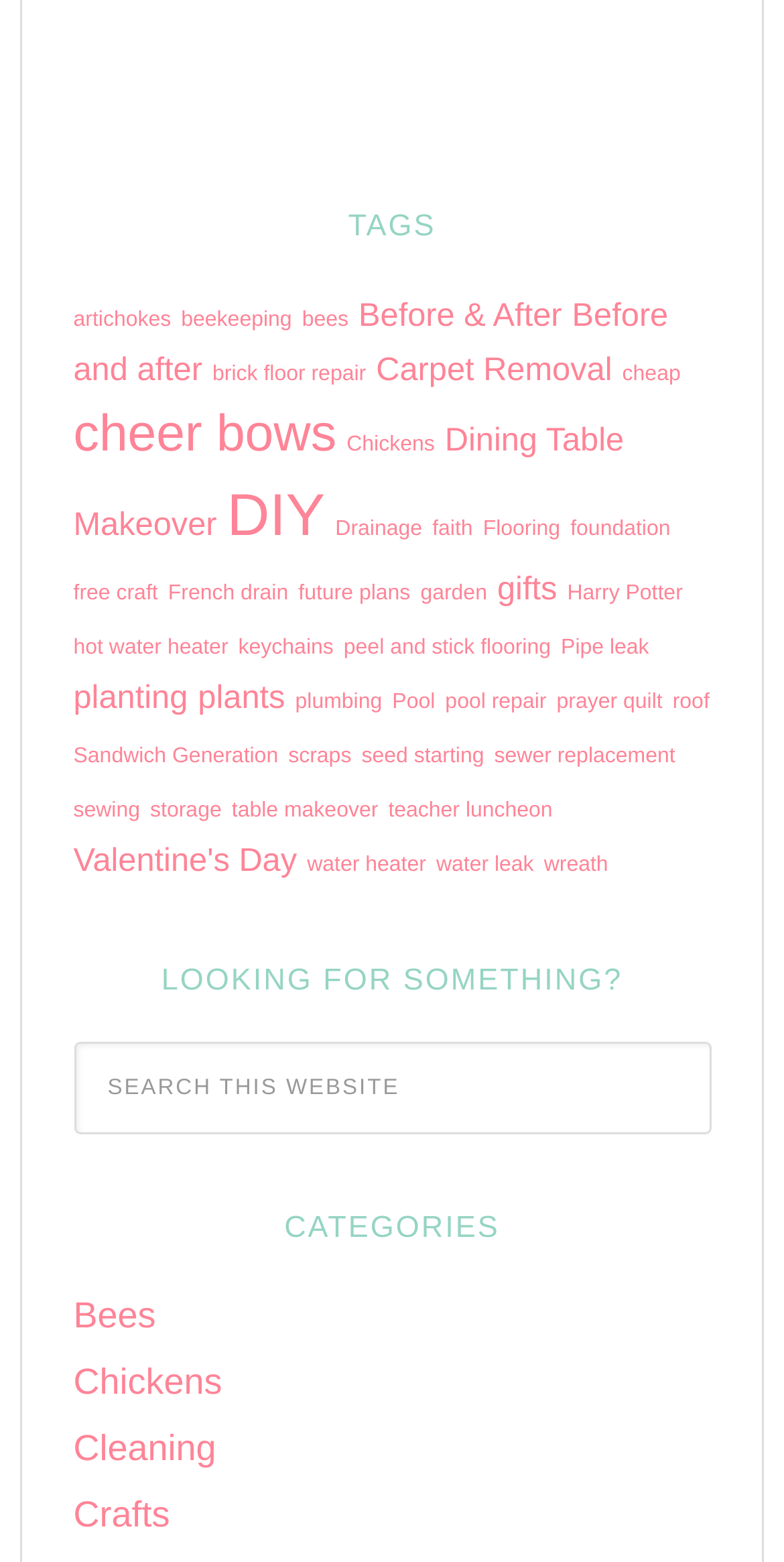Locate the bounding box coordinates of the area you need to click to fulfill this instruction: 'Search for something on this website'. The coordinates must be in the form of four float numbers ranging from 0 to 1: [left, top, right, bottom].

[0.094, 0.667, 0.906, 0.726]